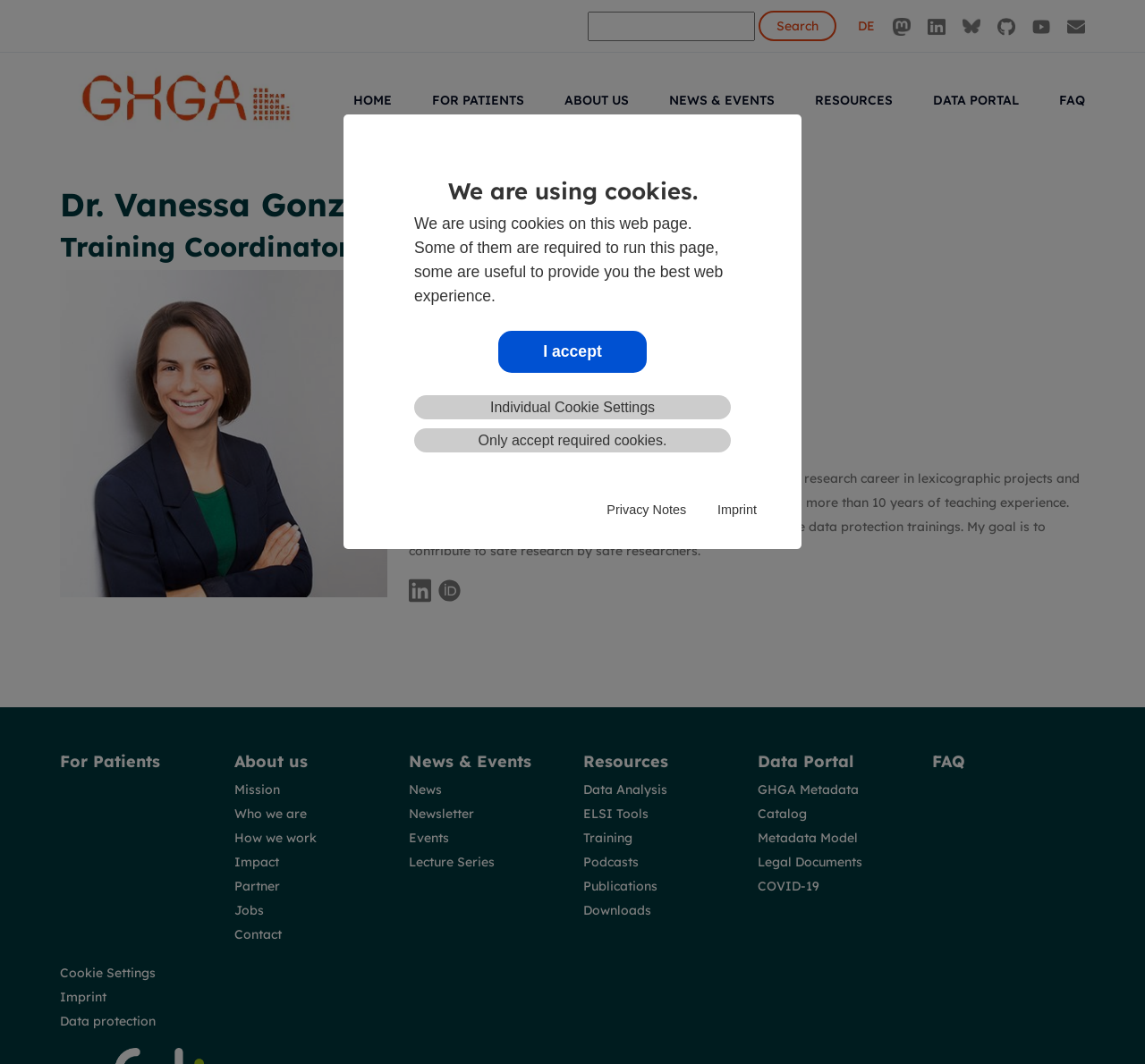Find the bounding box of the element with the following description: "How we work". The coordinates must be four float numbers between 0 and 1, formatted as [left, top, right, bottom].

[0.205, 0.78, 0.277, 0.795]